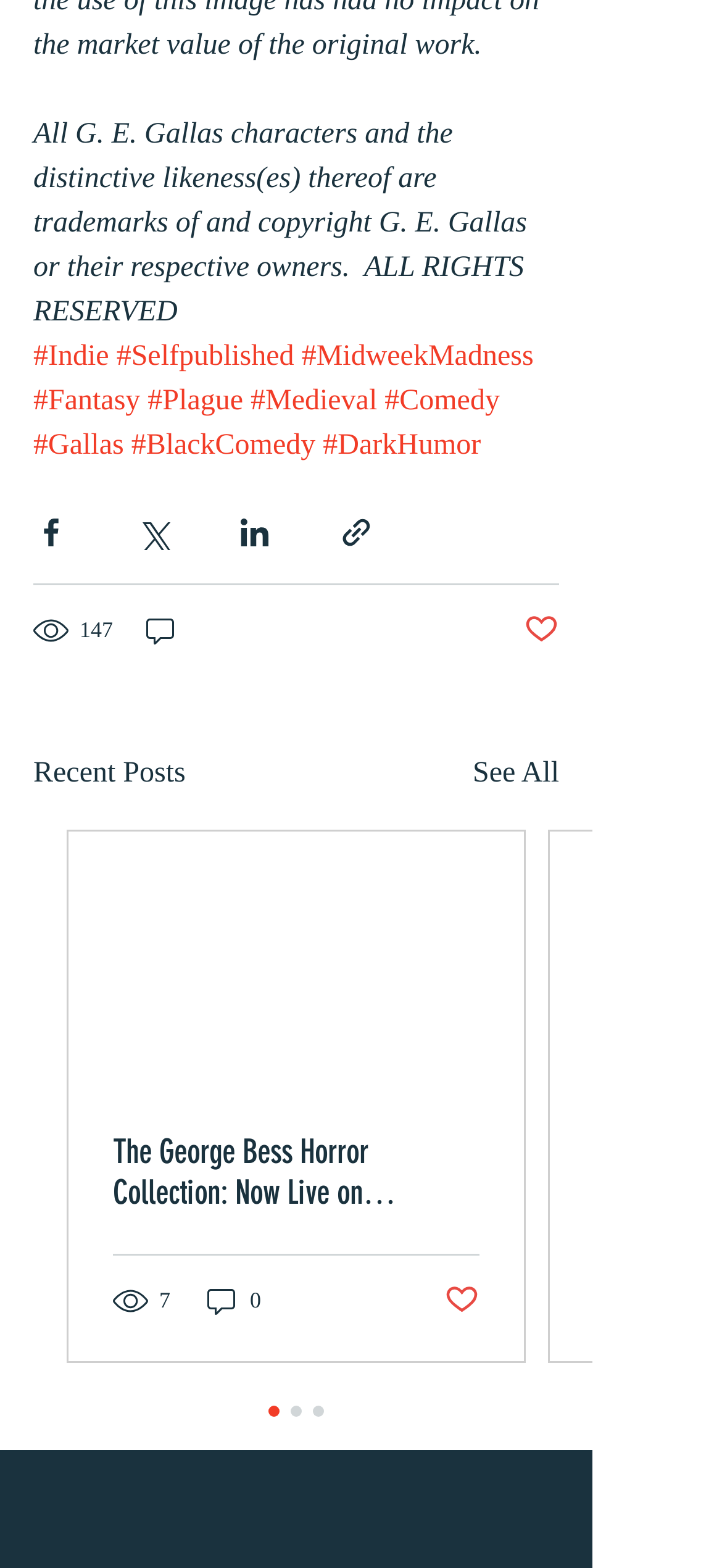Please provide the bounding box coordinate of the region that matches the element description: aria-label="Share via Facebook". Coordinates should be in the format (top-left x, top-left y, bottom-right x, bottom-right y) and all values should be between 0 and 1.

[0.046, 0.328, 0.095, 0.351]